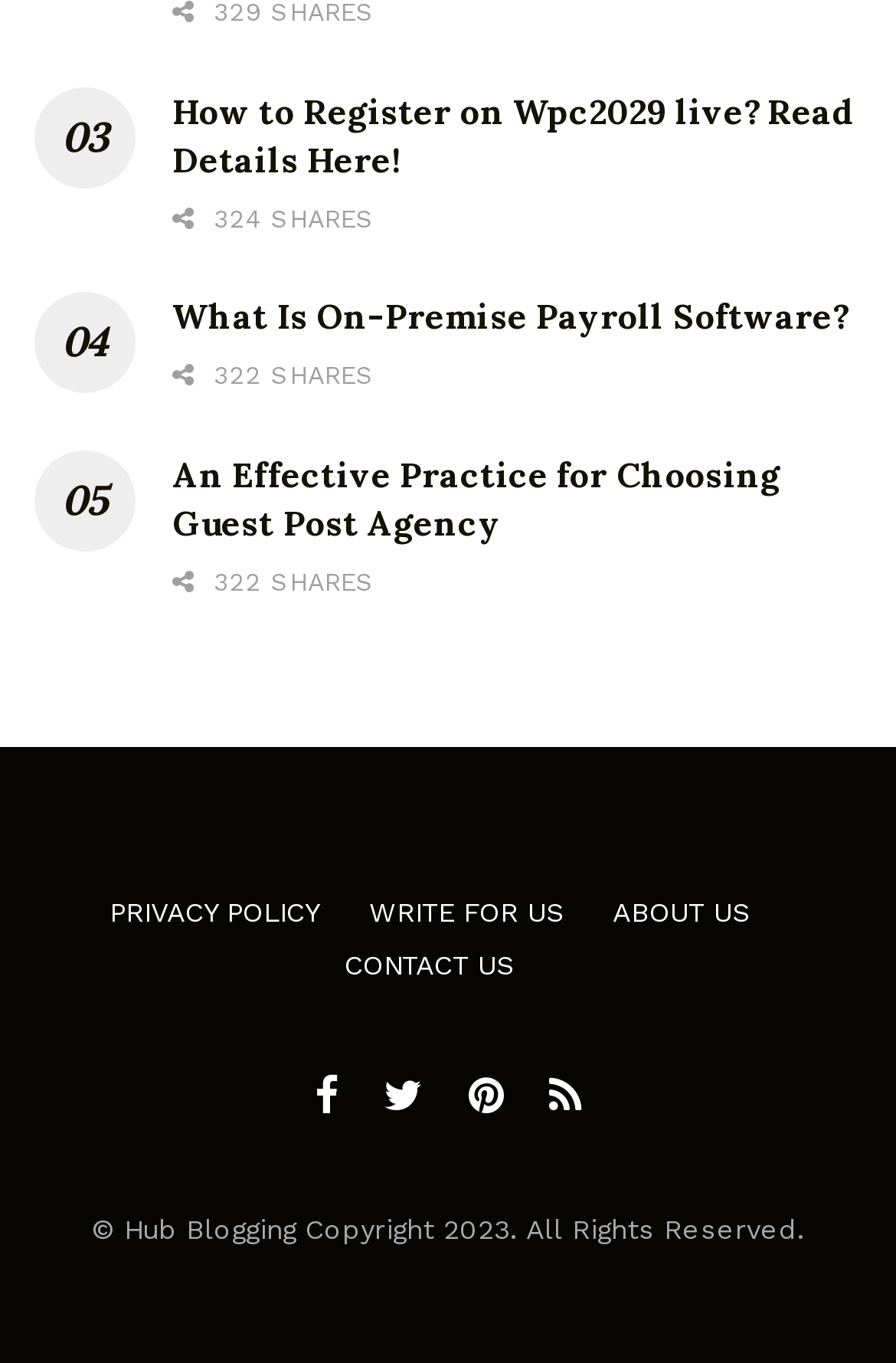Identify the bounding box coordinates for the UI element described as: "What Is On-Premise Payroll Software?". The coordinates should be provided as four floats between 0 and 1: [left, top, right, bottom].

[0.192, 0.209, 0.947, 0.241]